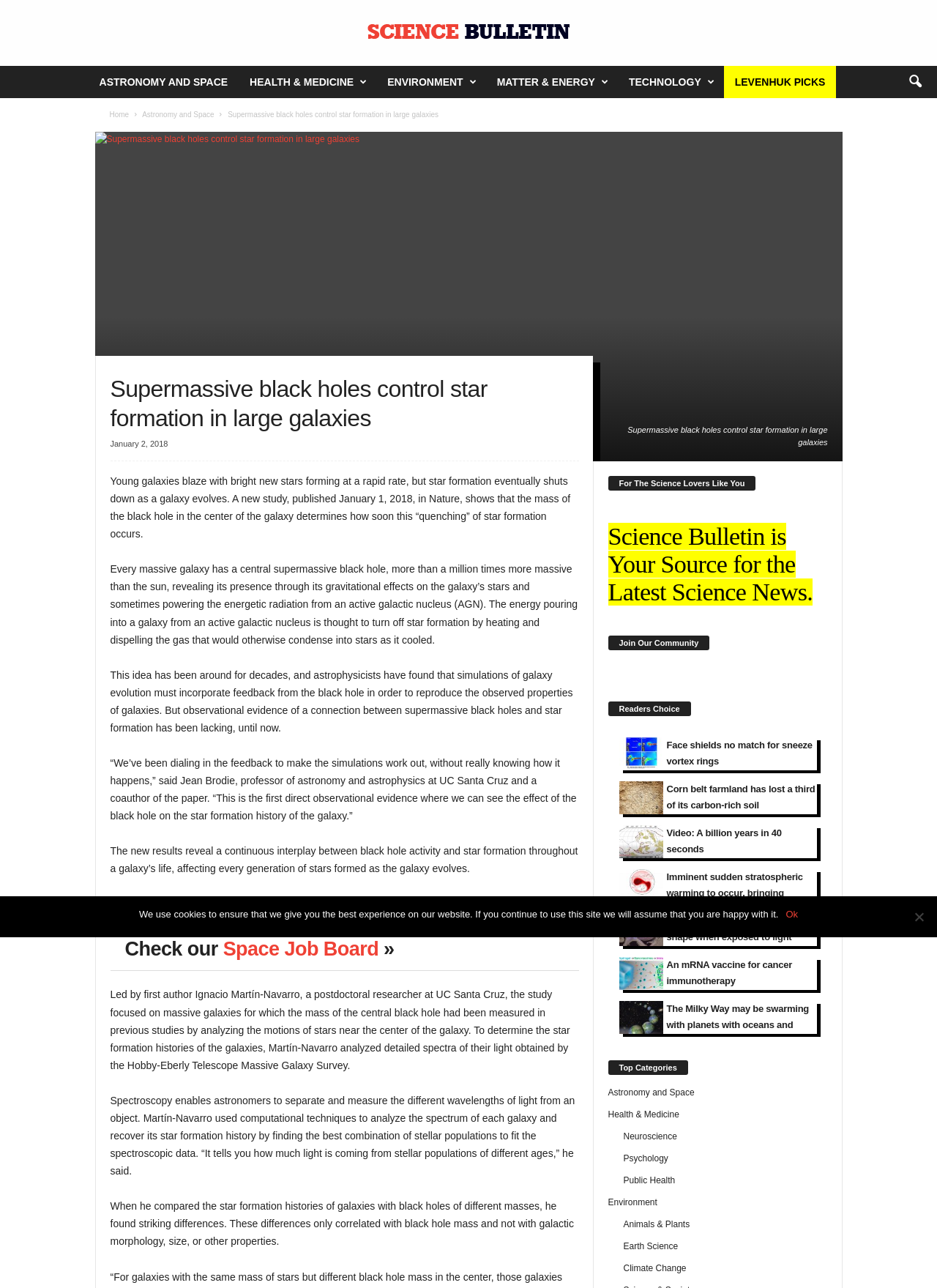What is the date of the article 'Supermassive black holes control star formation in large galaxies'?
Using the image as a reference, give a one-word or short phrase answer.

January 2, 2018